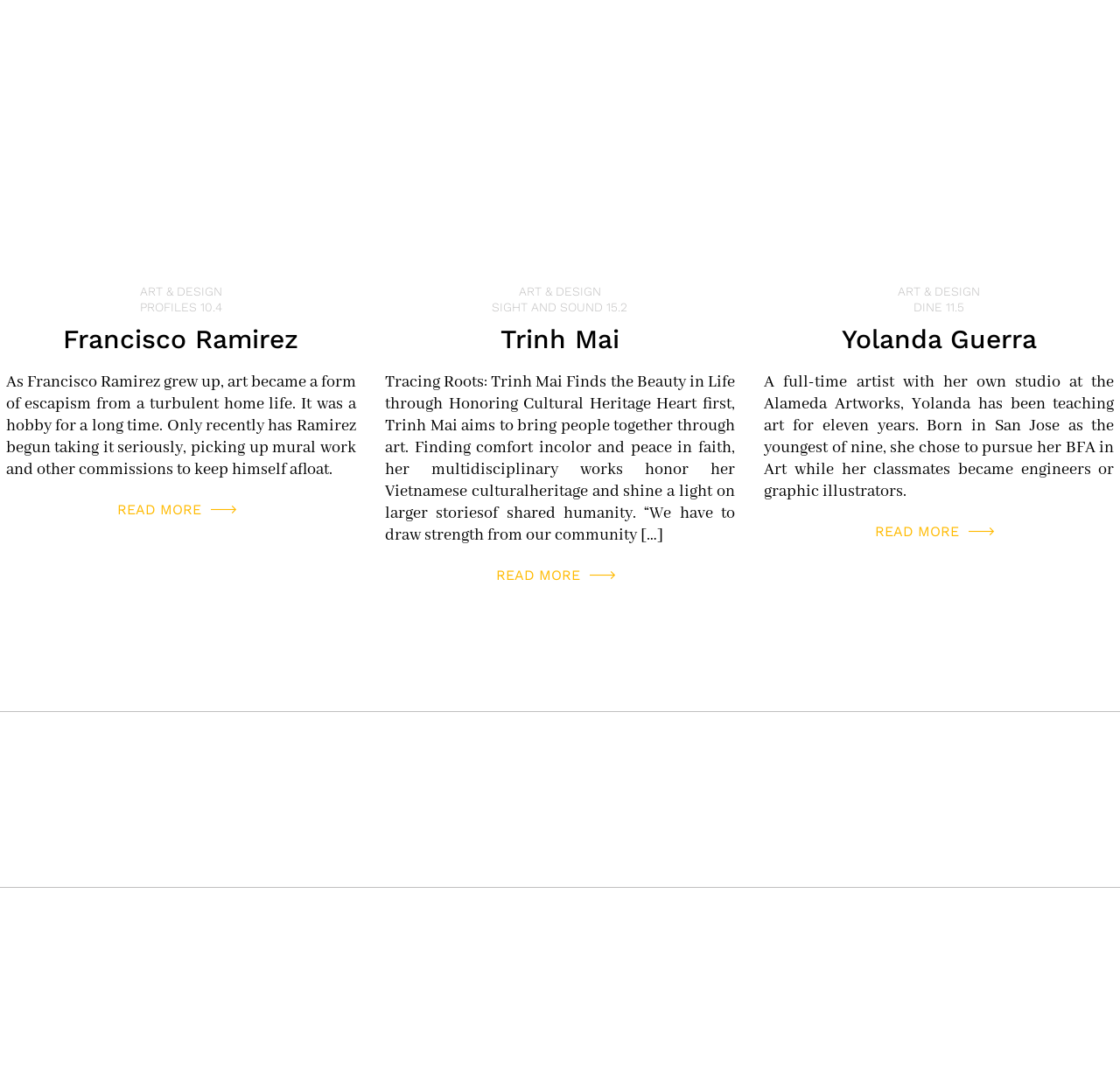What is the profession of Francisco Ramirez?
By examining the image, provide a one-word or phrase answer.

Artist